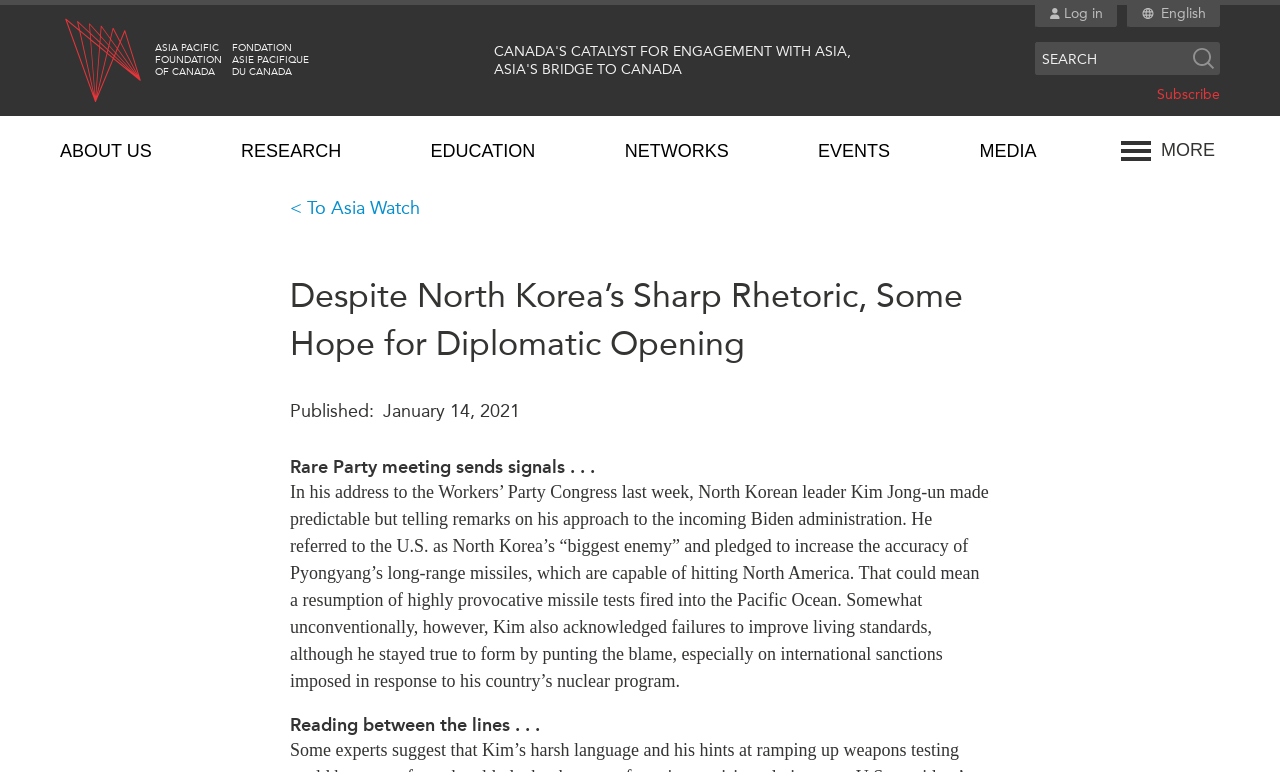Locate the bounding box coordinates of the clickable element to fulfill the following instruction: "Read the article about North Korea". Provide the coordinates as four float numbers between 0 and 1 in the format [left, top, right, bottom].

[0.227, 0.353, 0.773, 0.477]